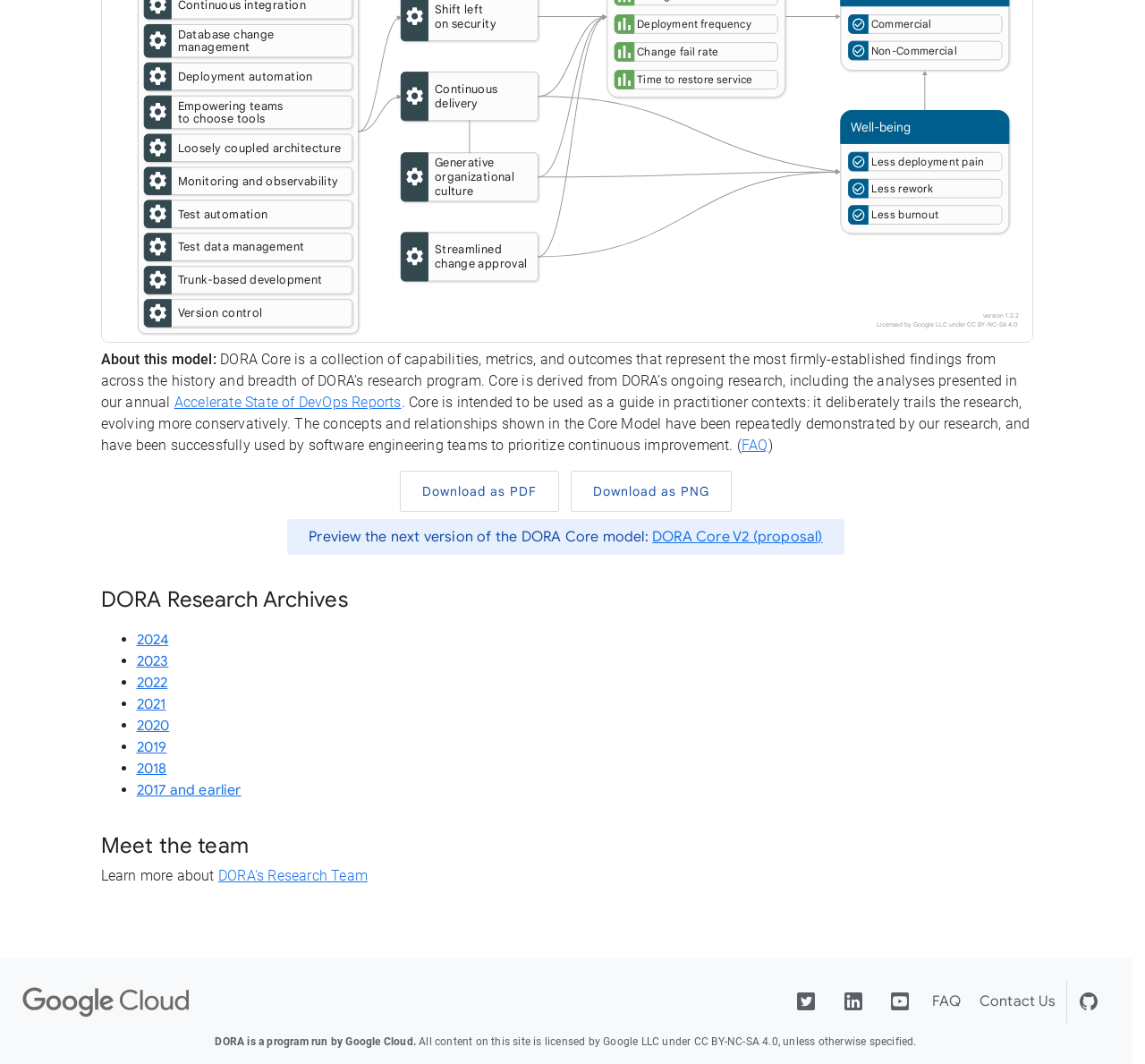Can you find the bounding box coordinates for the UI element given this description: "post_twitter"? Provide the coordinates as four float numbers between 0 and 1: [left, top, right, bottom].

[0.685, 0.921, 0.723, 0.962]